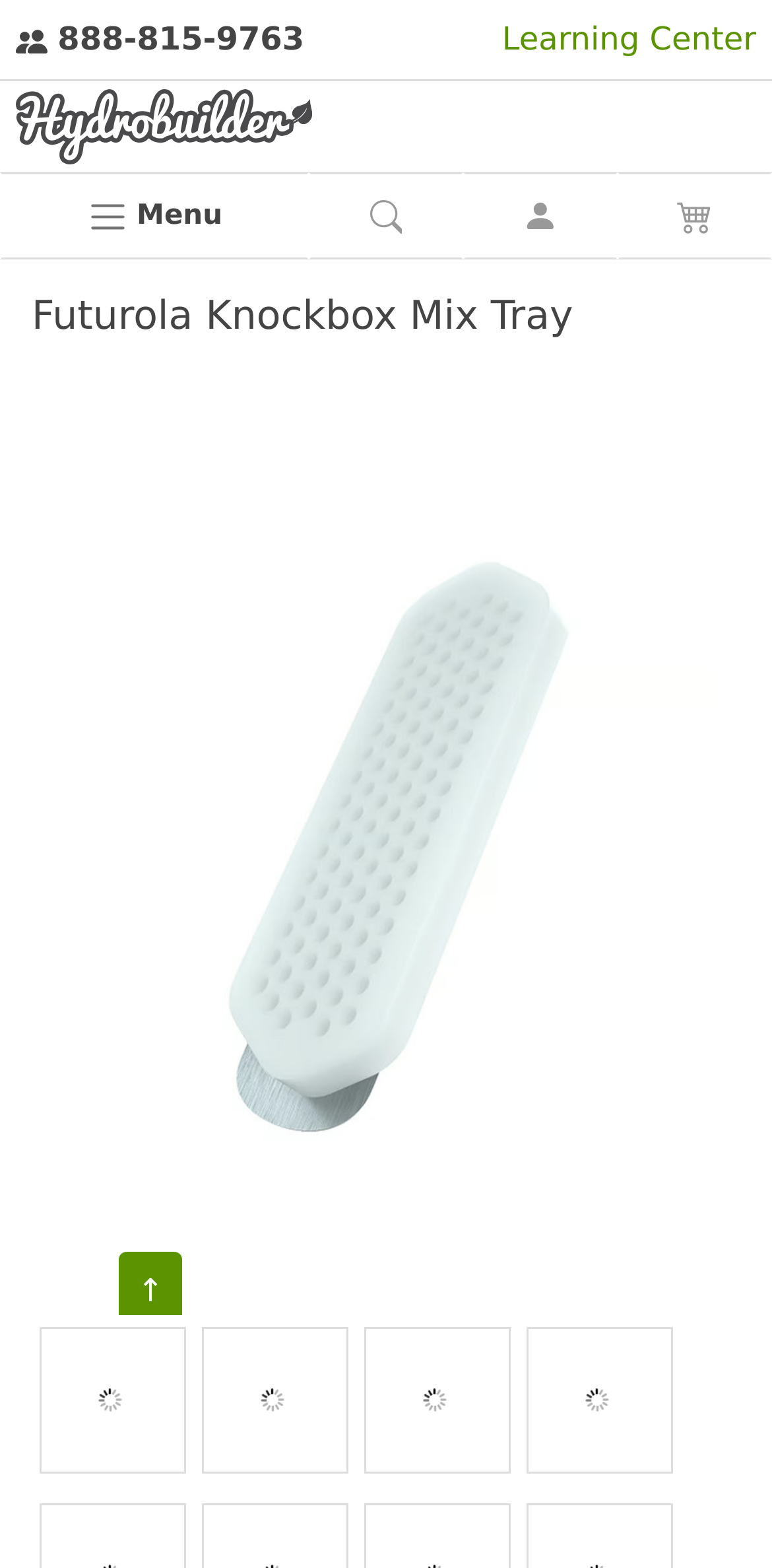What is the purpose of the 'Toggle navigation' button?
Based on the screenshot, provide your answer in one word or phrase.

To open or close the navigation menu